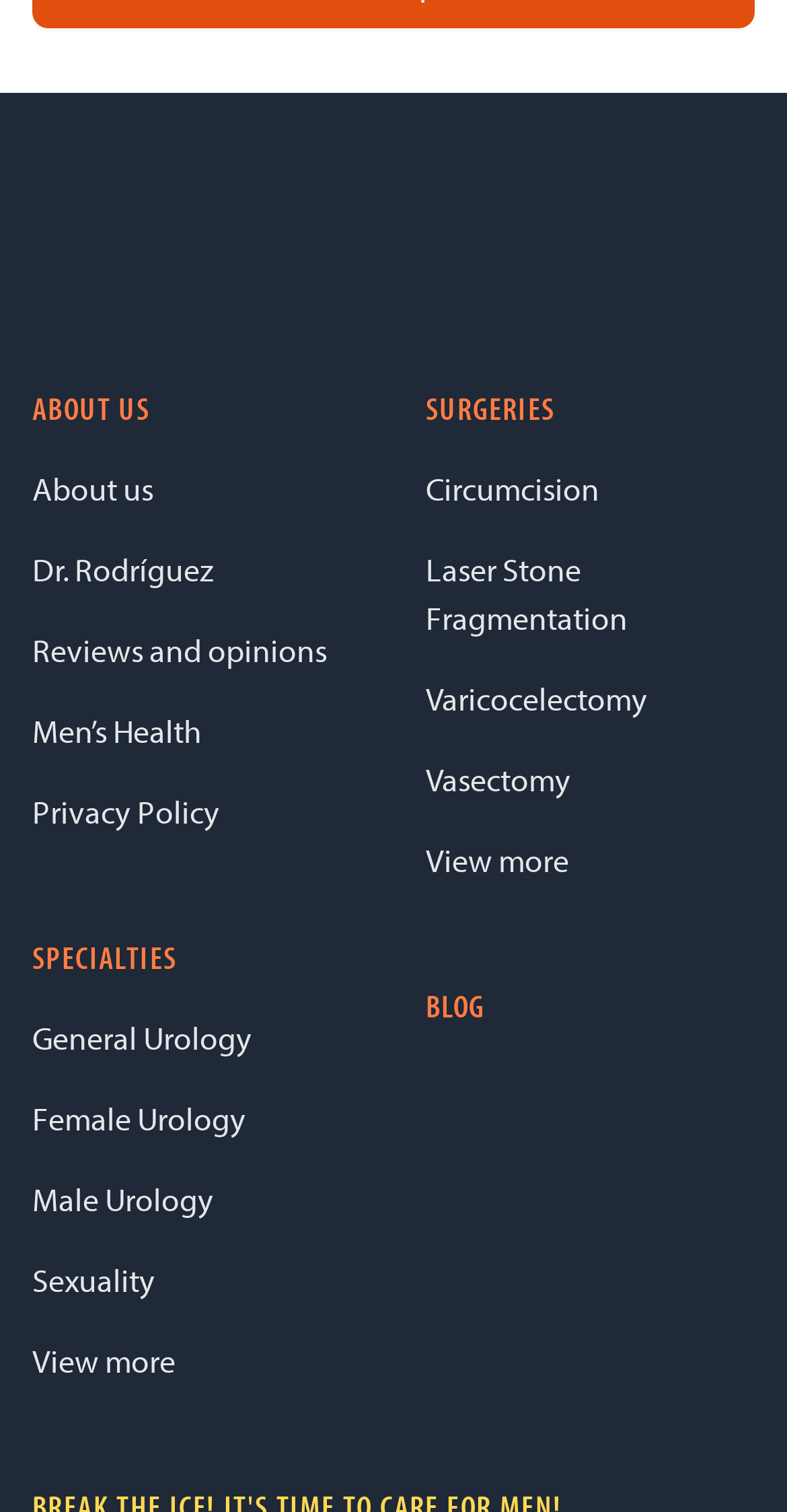Determine the bounding box coordinates for the region that must be clicked to execute the following instruction: "Explore Men’s Health".

[0.041, 0.47, 0.256, 0.496]